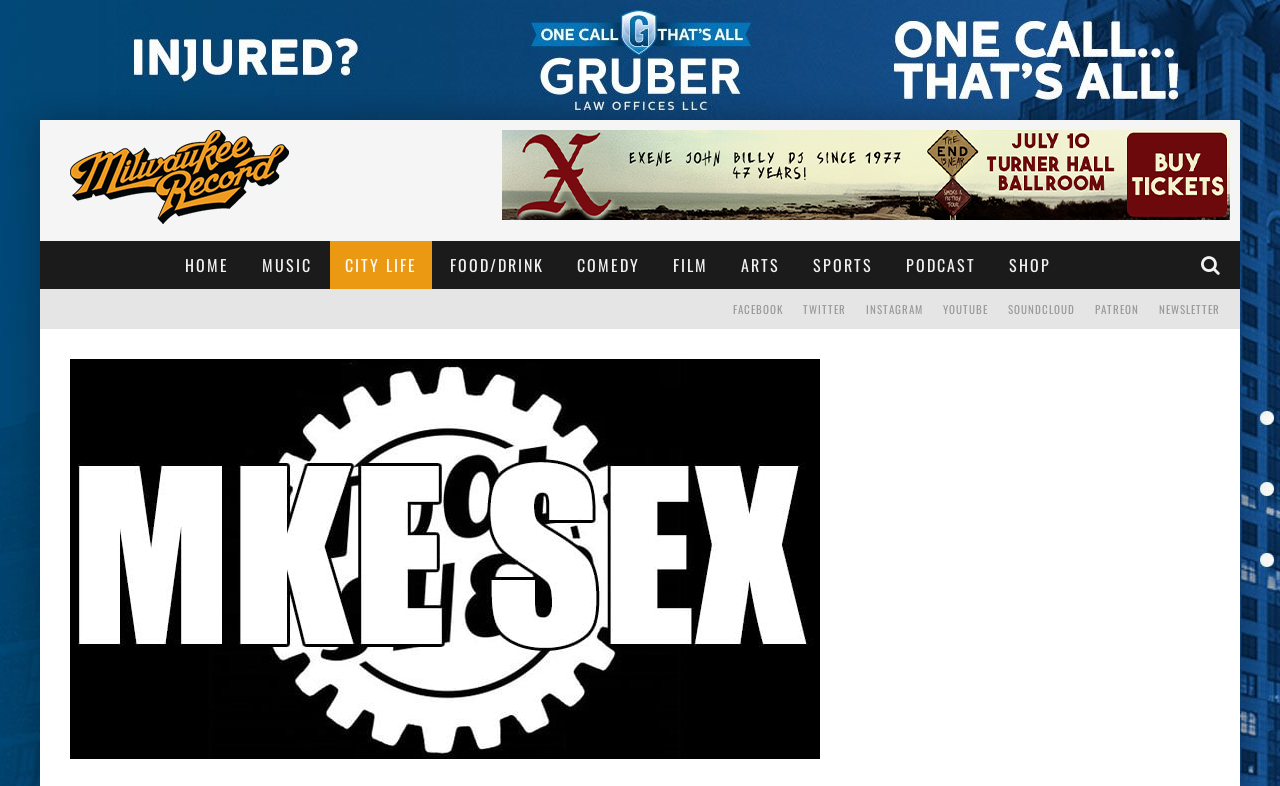Determine the bounding box coordinates (top-left x, top-left y, bottom-right x, bottom-right y) of the UI element described in the following text: City Life

[0.257, 0.307, 0.337, 0.368]